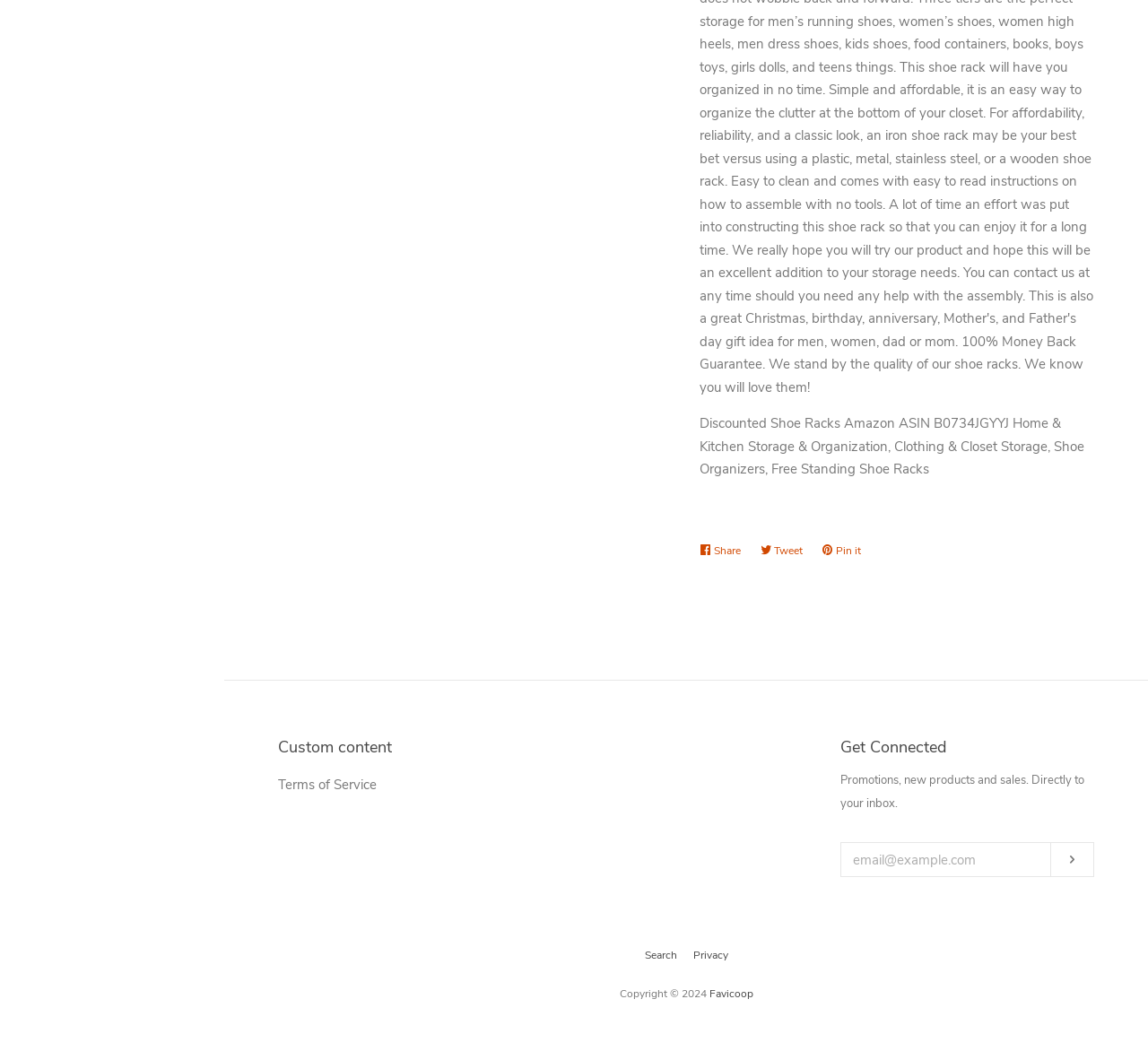Respond concisely with one word or phrase to the following query:
What is the purpose of the textbox?

Enter email